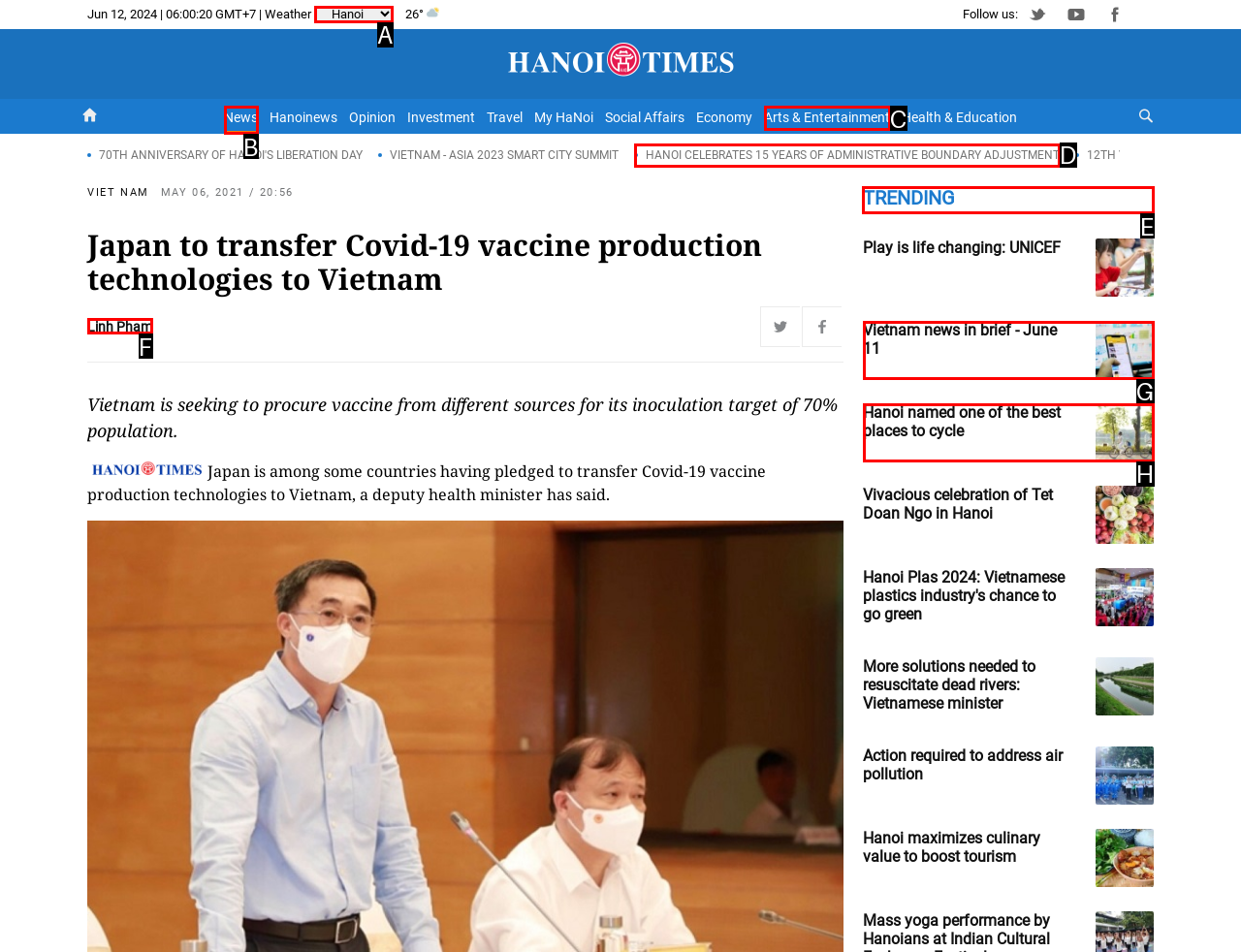Tell me which option I should click to complete the following task: Explore trending news Answer with the option's letter from the given choices directly.

E